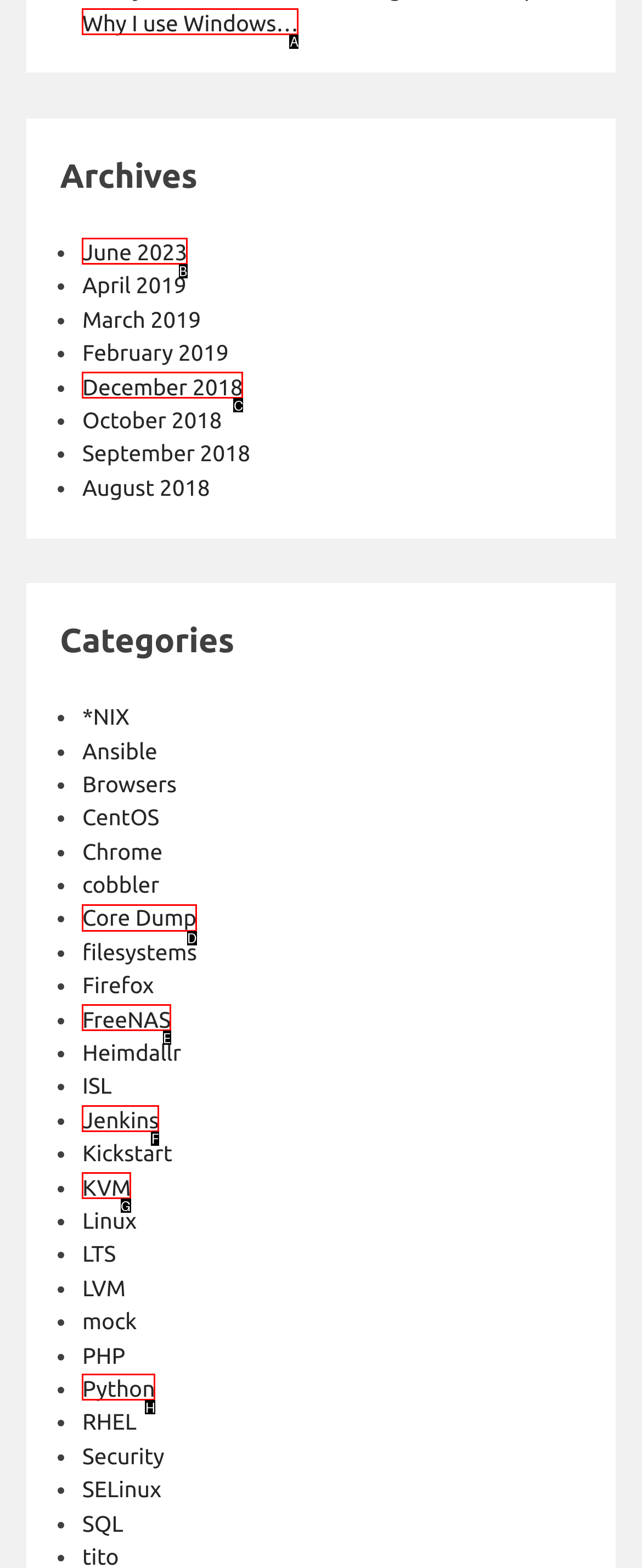Point out the specific HTML element to click to complete this task: Read about Core Dump Reply with the letter of the chosen option.

D